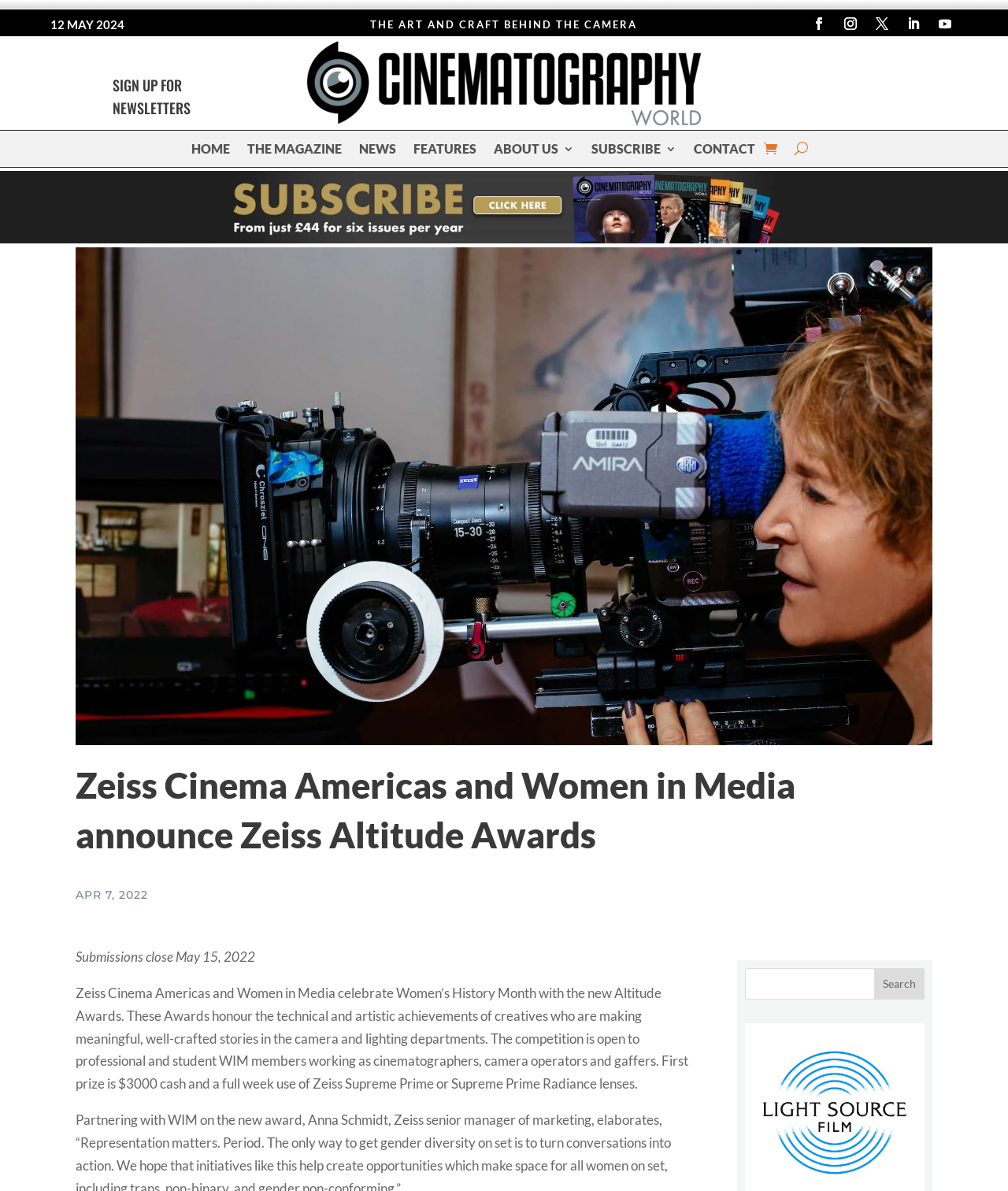Please indicate the bounding box coordinates of the element's region to be clicked to achieve the instruction: "Click on the NEWS link". Provide the coordinates as four float numbers between 0 and 1, i.e., [left, top, right, bottom].

[0.356, 0.12, 0.393, 0.135]